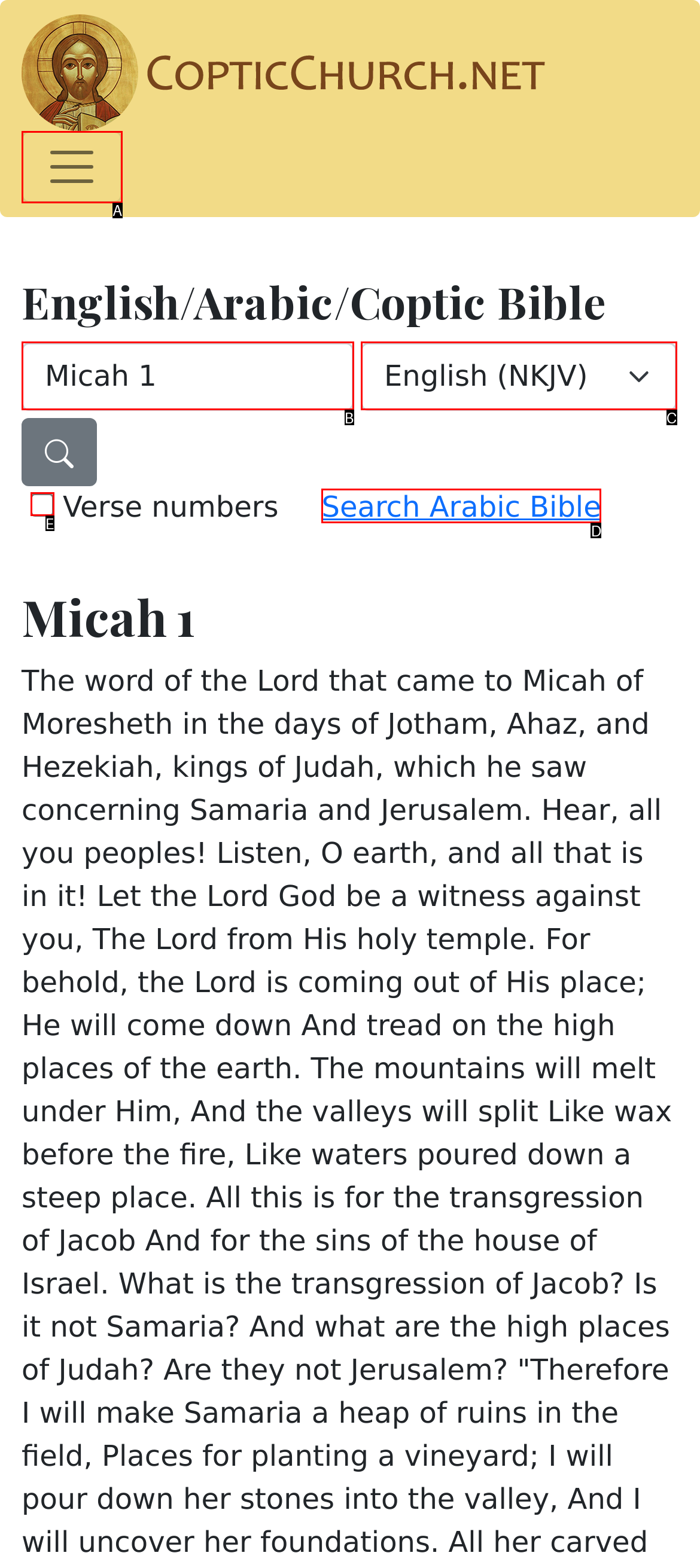Based on the element description: aria-label="Toggle navigation", choose the best matching option. Provide the letter of the option directly.

A